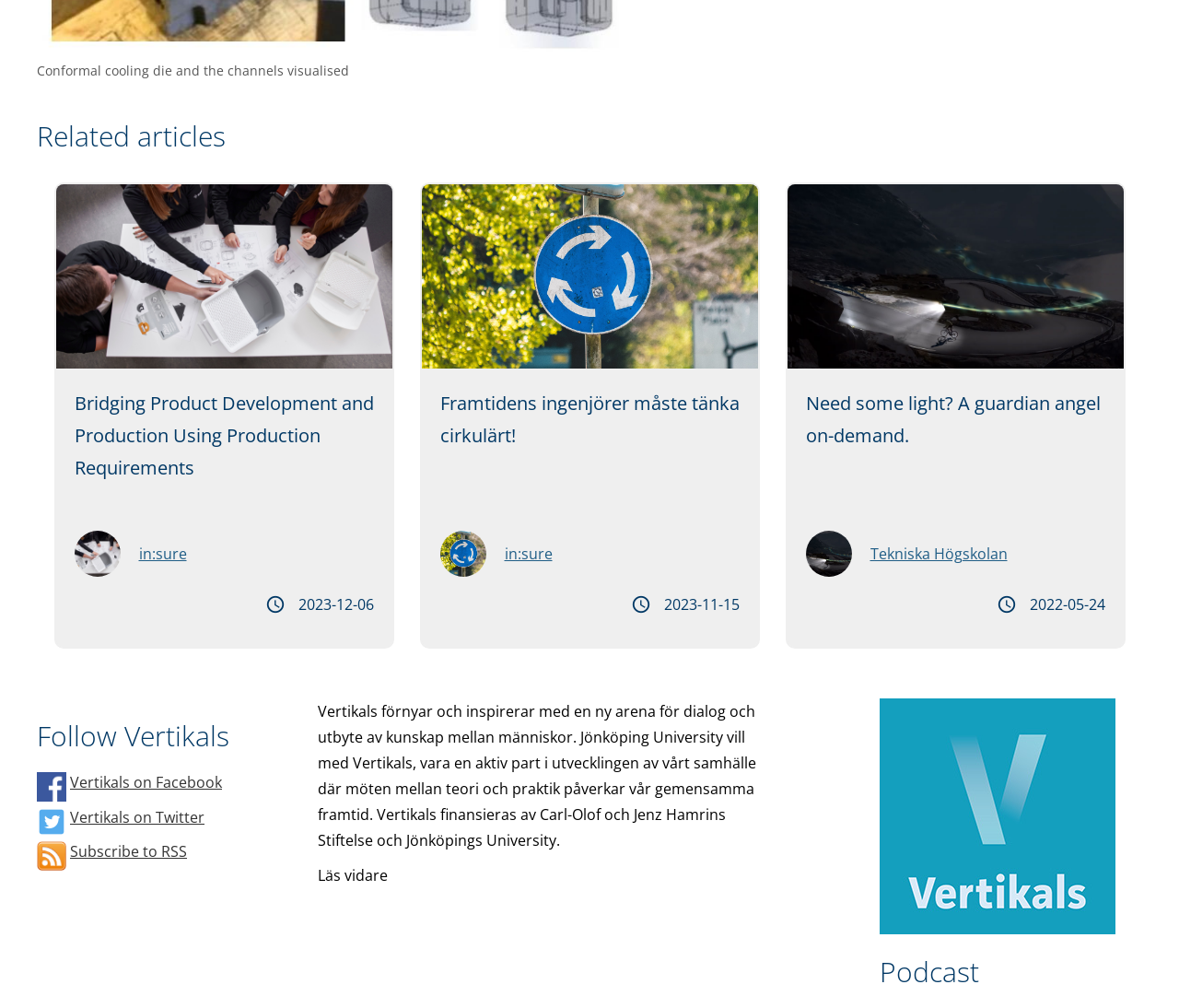Please examine the image and provide a detailed answer to the question: What is the date of the article 'Need some light? A guardian angel on-demand.'?

The date of the article 'Need some light? A guardian angel on-demand.' is 2023-12-06, as indicated by the static text '2023-12-06' next to the article link.